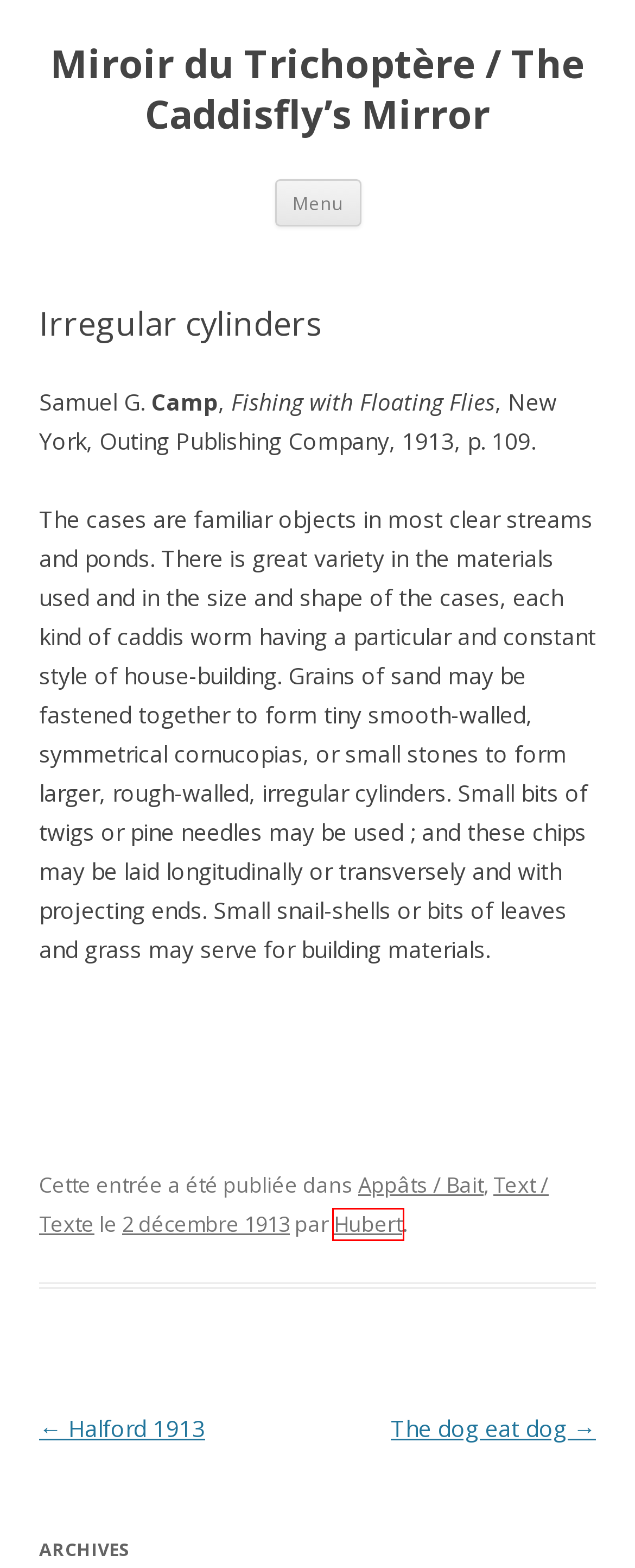With the provided webpage screenshot containing a red bounding box around a UI element, determine which description best matches the new webpage that appears after clicking the selected element. The choices are:
A. architect | Miroir du Trichoptère / The Caddisfly’s Mirror
B. skill | Miroir du Trichoptère / The Caddisfly’s Mirror
C. Appâts / Bait | Miroir du Trichoptère / The Caddisfly’s Mirror
D. Text / Texte | Miroir du Trichoptère / The Caddisfly’s Mirror
E. Halford 1913 | Miroir du Trichoptère / The Caddisfly’s Mirror
F. Hubert | Miroir du Trichoptère / The Caddisfly’s Mirror
G. The dog eat dog | Miroir du Trichoptère / The Caddisfly’s Mirror
H. Miroir du Trichoptère / The Caddisfly’s Mirror

F